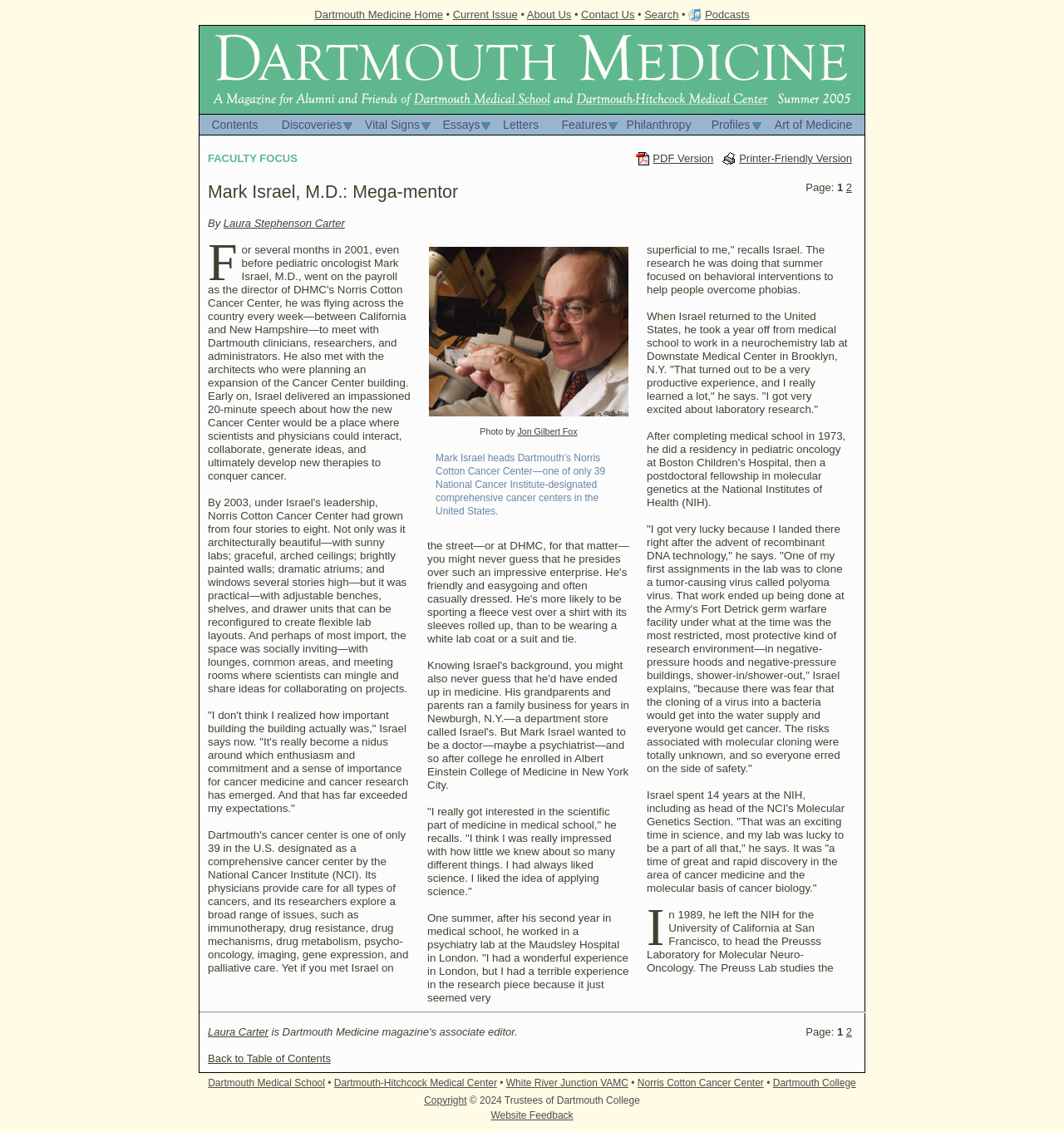Answer the question in a single word or phrase:
What is the name of the magazine?

Dartmouth Medicine Magazine